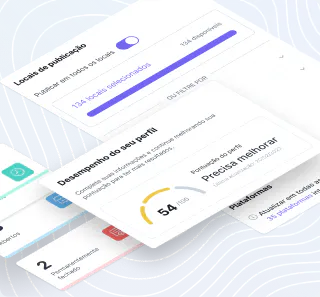Give a concise answer using only one word or phrase for this question:
How many sections are visible in the interface design?

At least 2